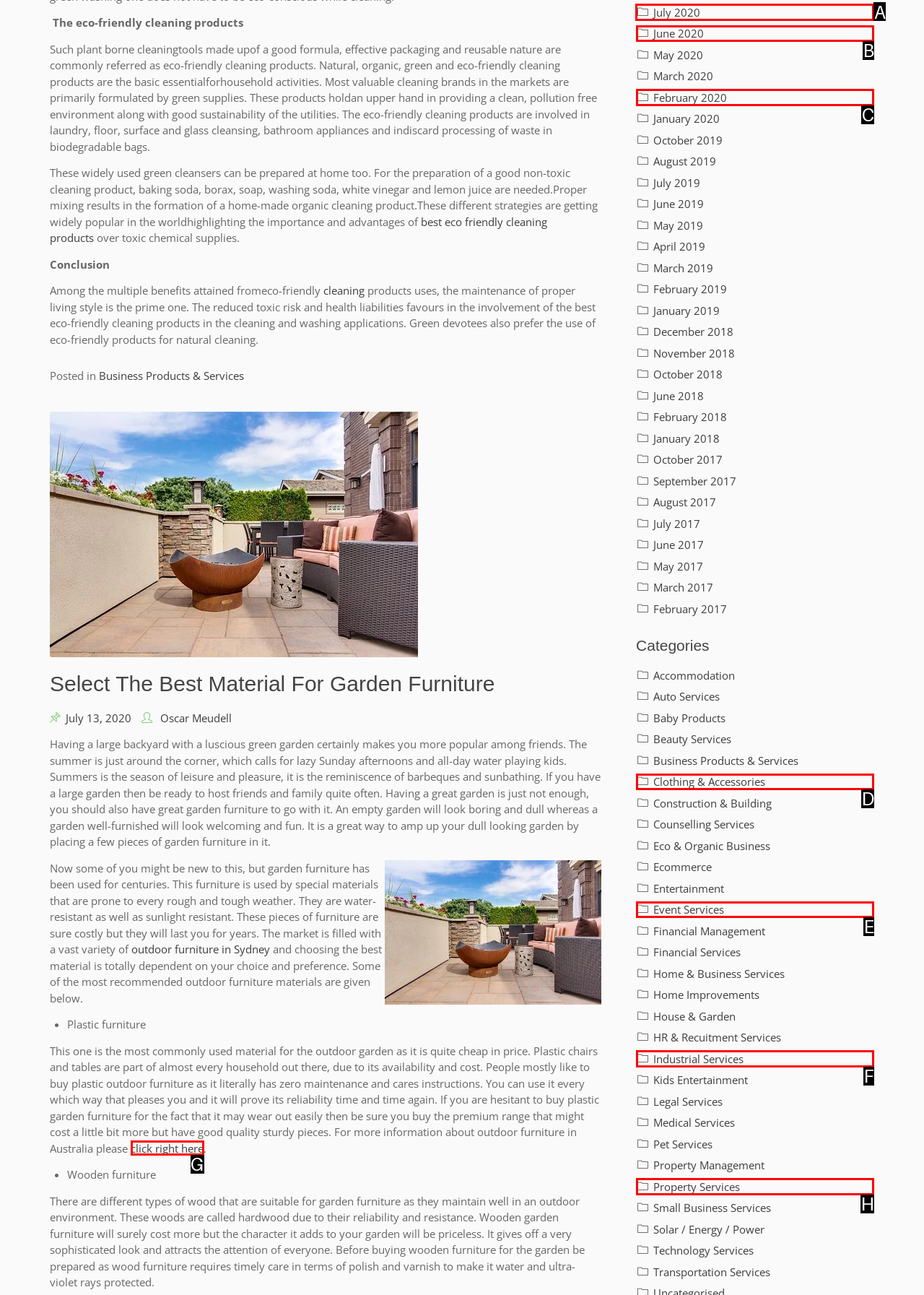Determine the letter of the element to click to accomplish this task: browse the archives for July 2020. Respond with the letter.

A